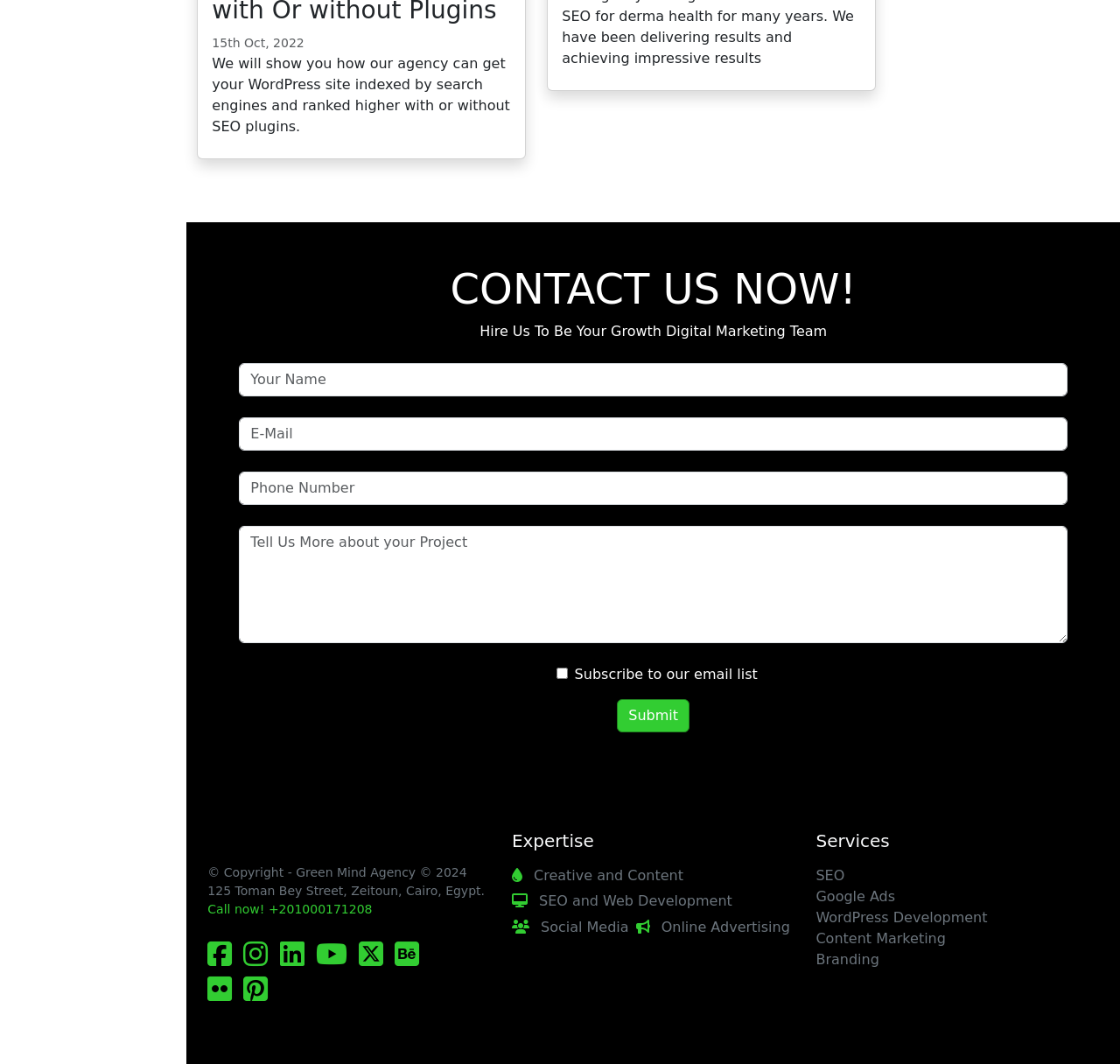Find the bounding box coordinates for the HTML element described as: "SEO and Web Development". The coordinates should consist of four float values between 0 and 1, i.e., [left, top, right, bottom].

[0.457, 0.839, 0.654, 0.855]